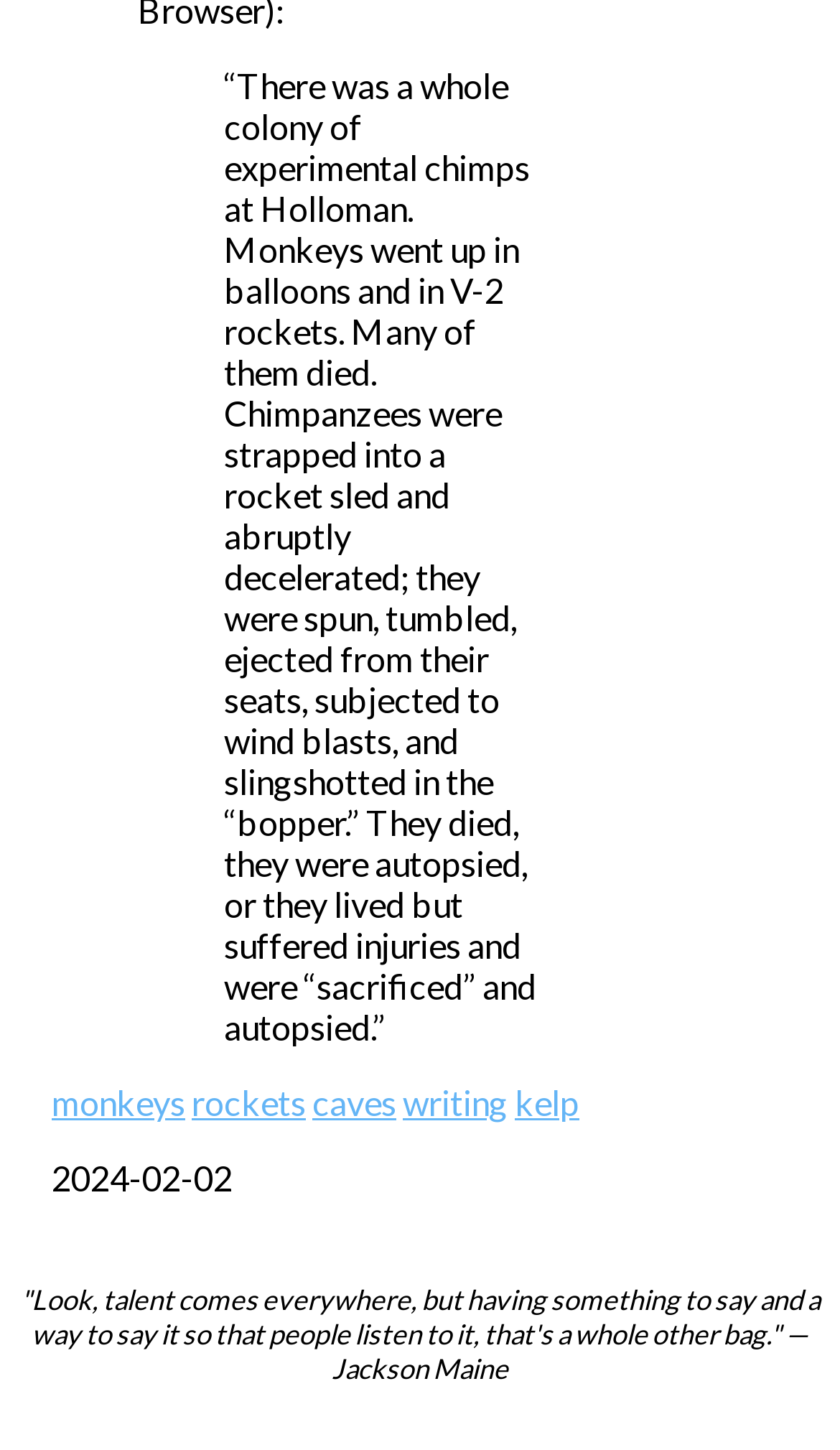What is the theme of the quote in the contentinfo section?
Deliver a detailed and extensive answer to the question.

The quote in the contentinfo section talks about the importance of having something to say and a way to express it, which suggests that the theme is talent and expression.